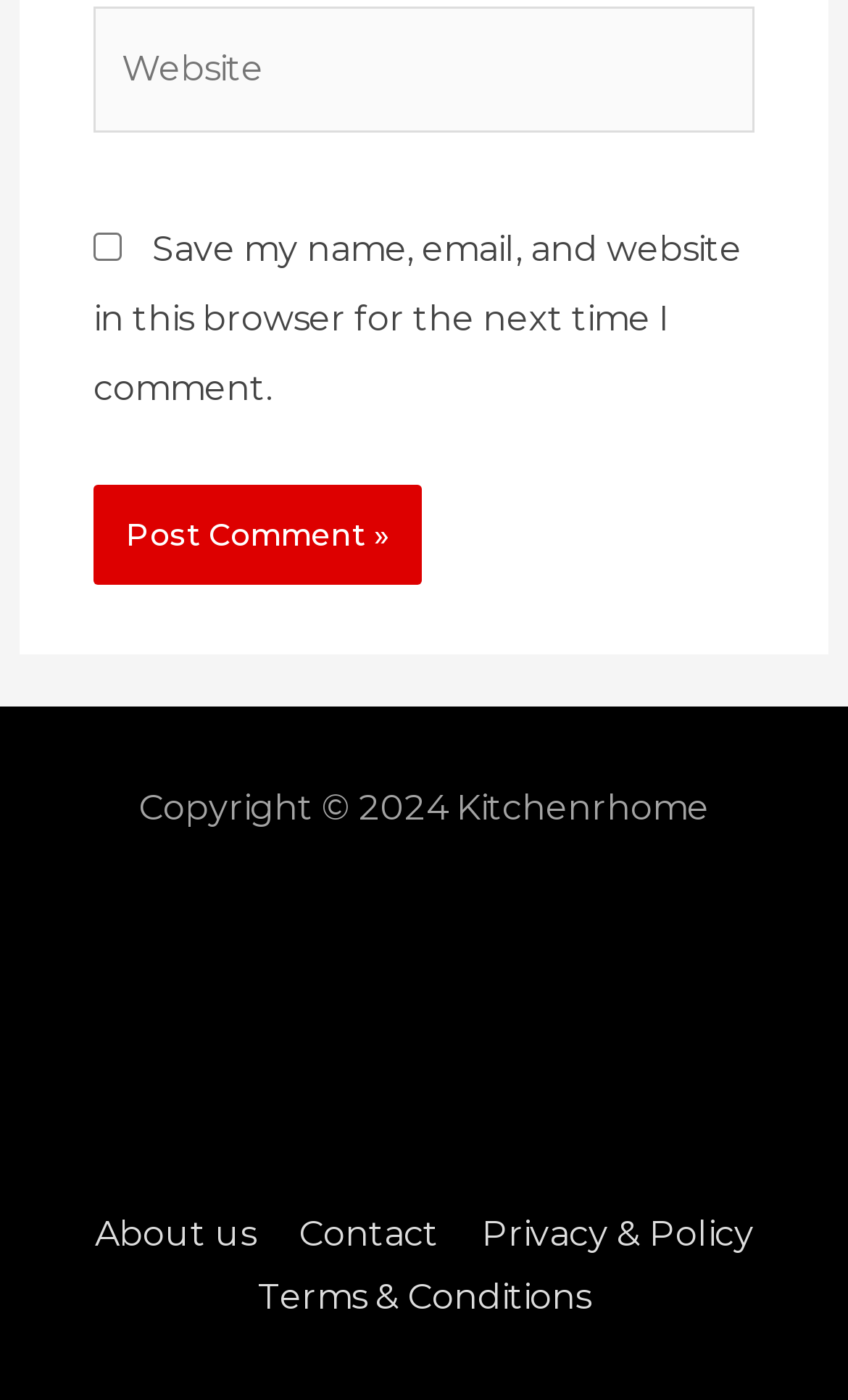What is the copyright year?
Using the image, give a concise answer in the form of a single word or short phrase.

2024